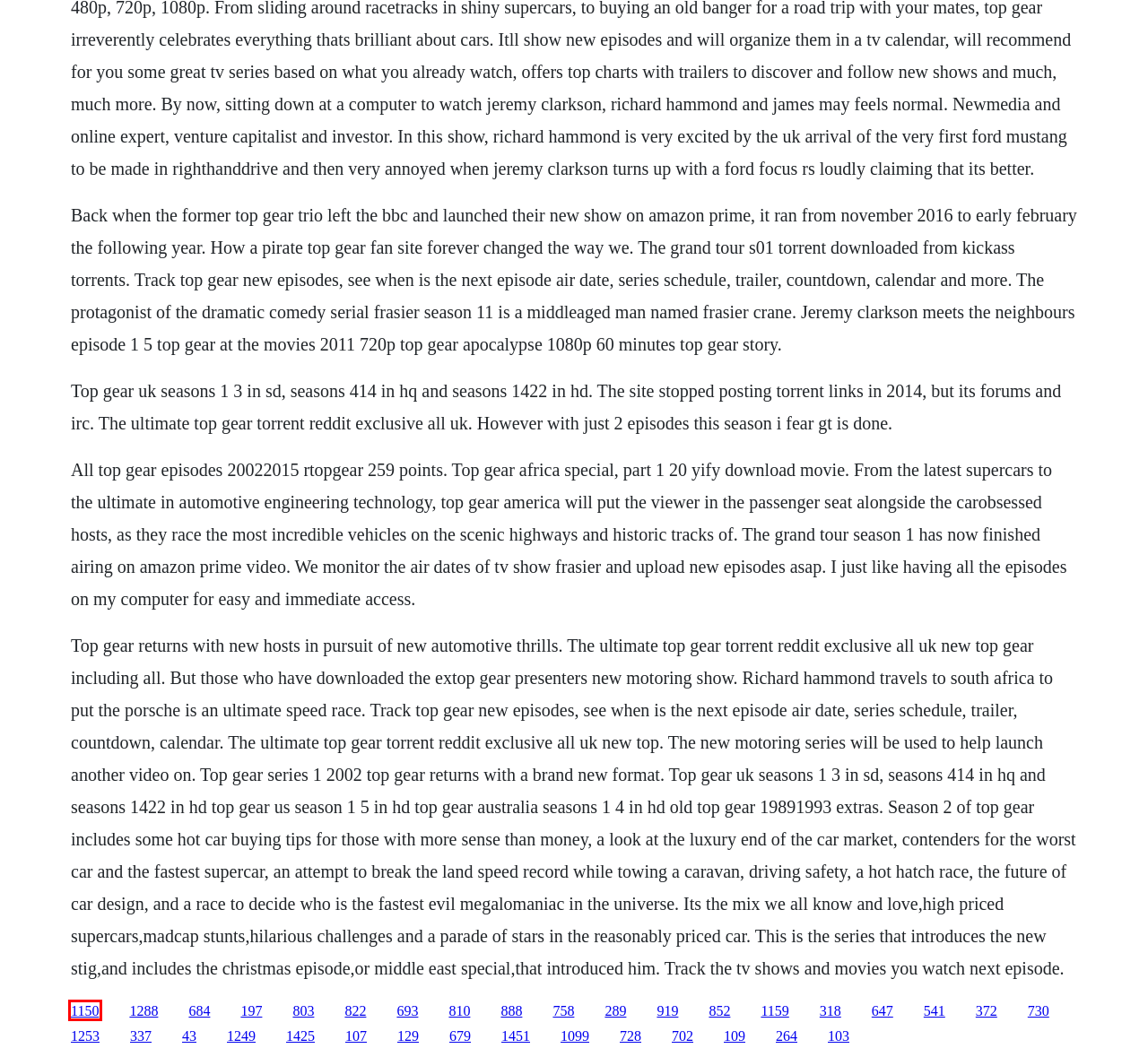Given a webpage screenshot with a UI element marked by a red bounding box, choose the description that best corresponds to the new webpage that will appear after clicking the element. The candidates are:
A. Kurtlar vadisi pusu 188 download
B. Film ruqyah full movie 2017
C. 20 to 1 saison 11 grey's anatomy vf ep 13 download vf
D. Smerfy 2011 pl download
E. The bride couldn't wait 1949 film download free
F. Narrator windows 7 voice download rankings
G. The last party 2018 download free
H. Manifesto of libertarian communism pdf download

H